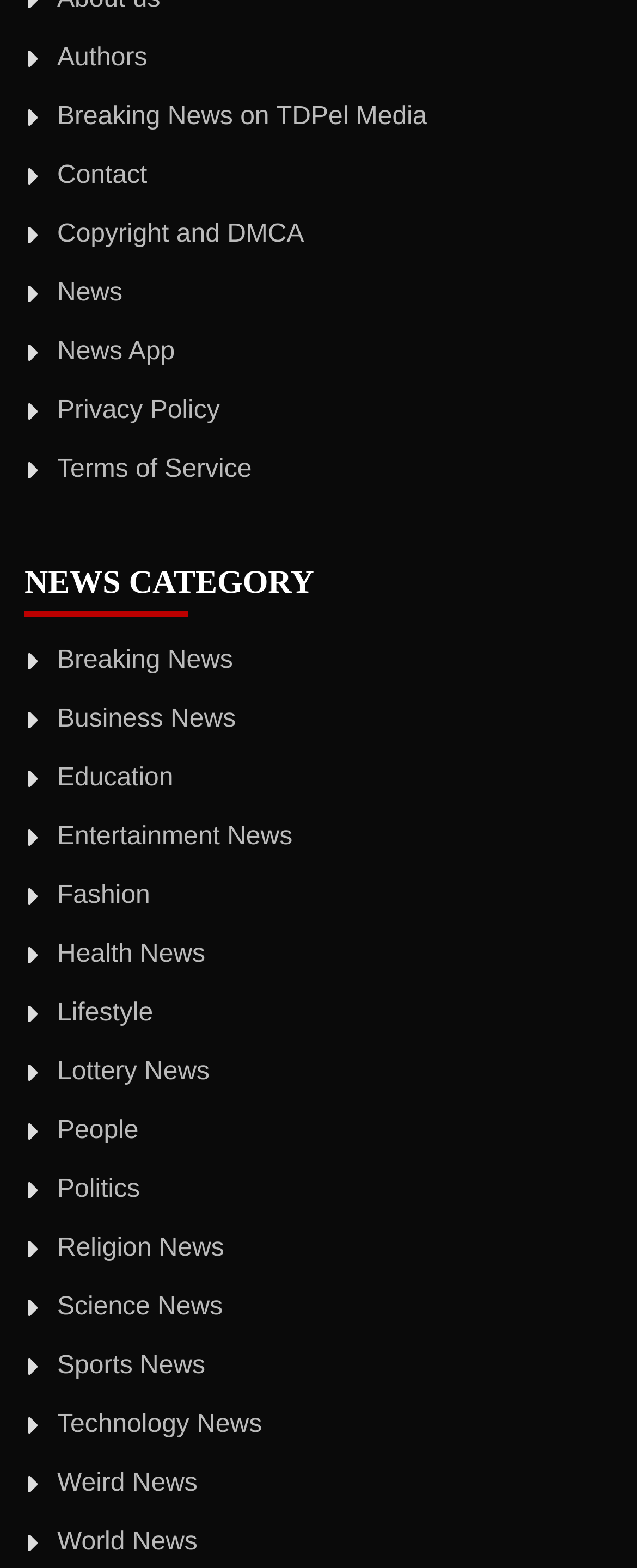What is the first news category?
Based on the image, provide your answer in one word or phrase.

Breaking News